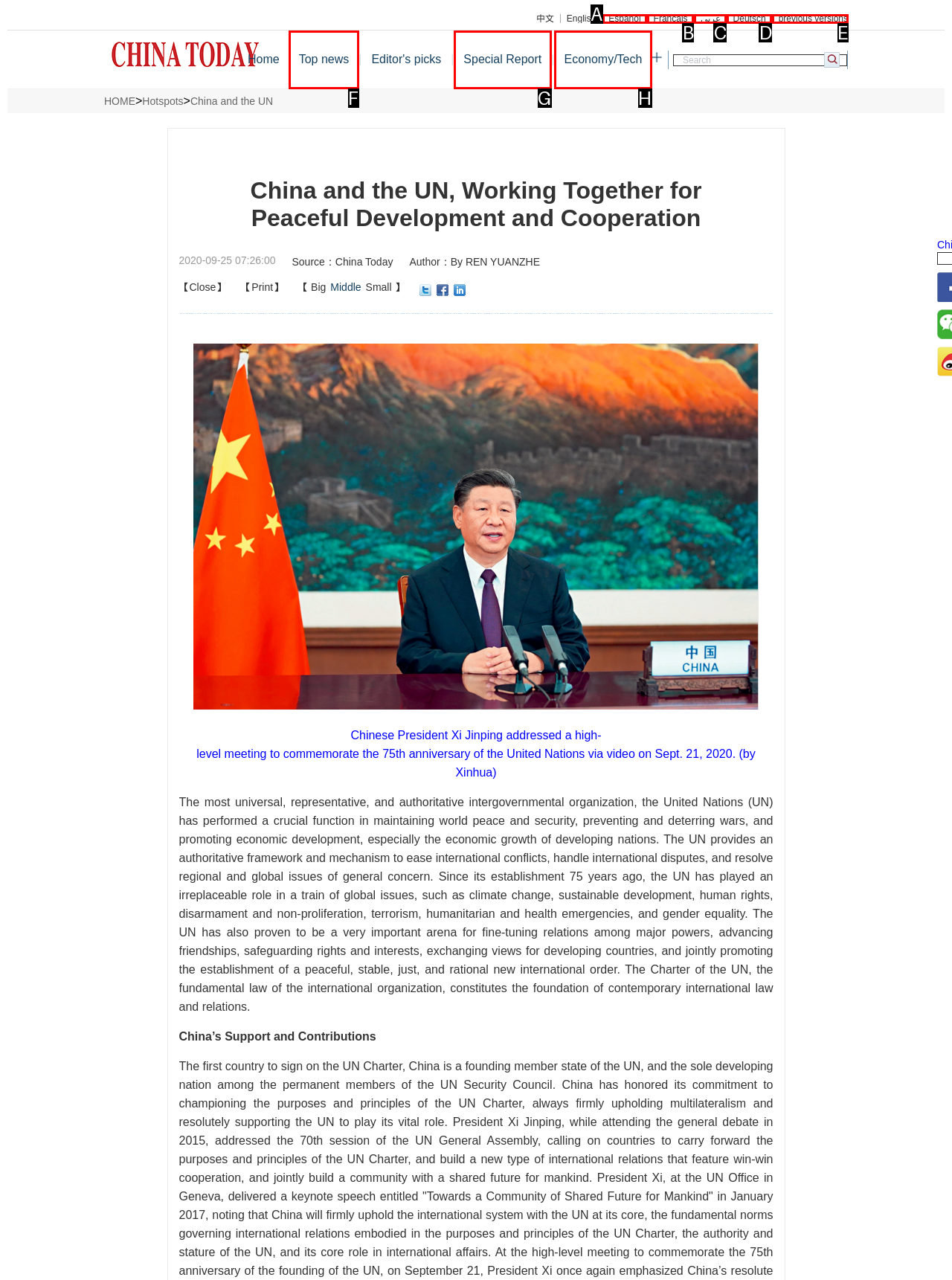From the given options, find the HTML element that fits the description: previous versions. Reply with the letter of the chosen element.

E